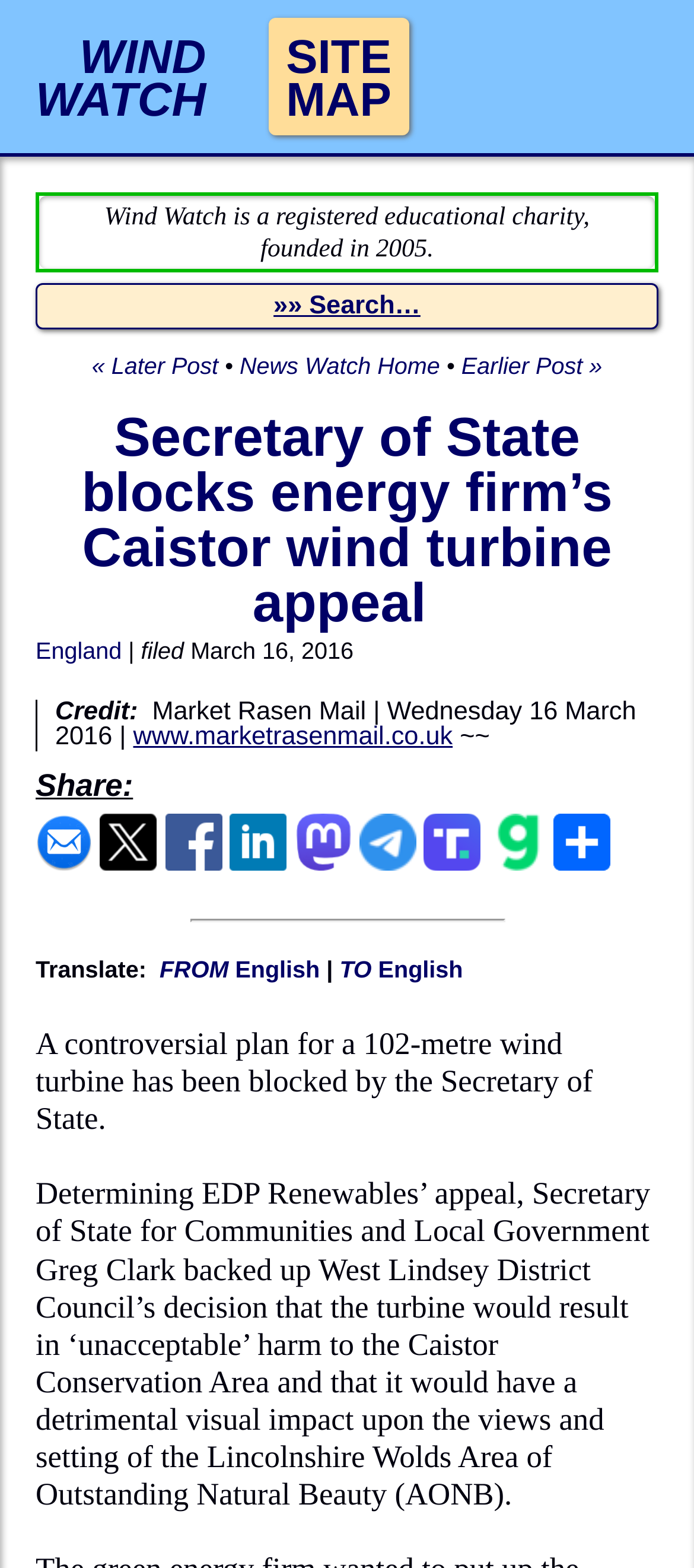What is the name of the charity mentioned?
Answer briefly with a single word or phrase based on the image.

Wind Watch